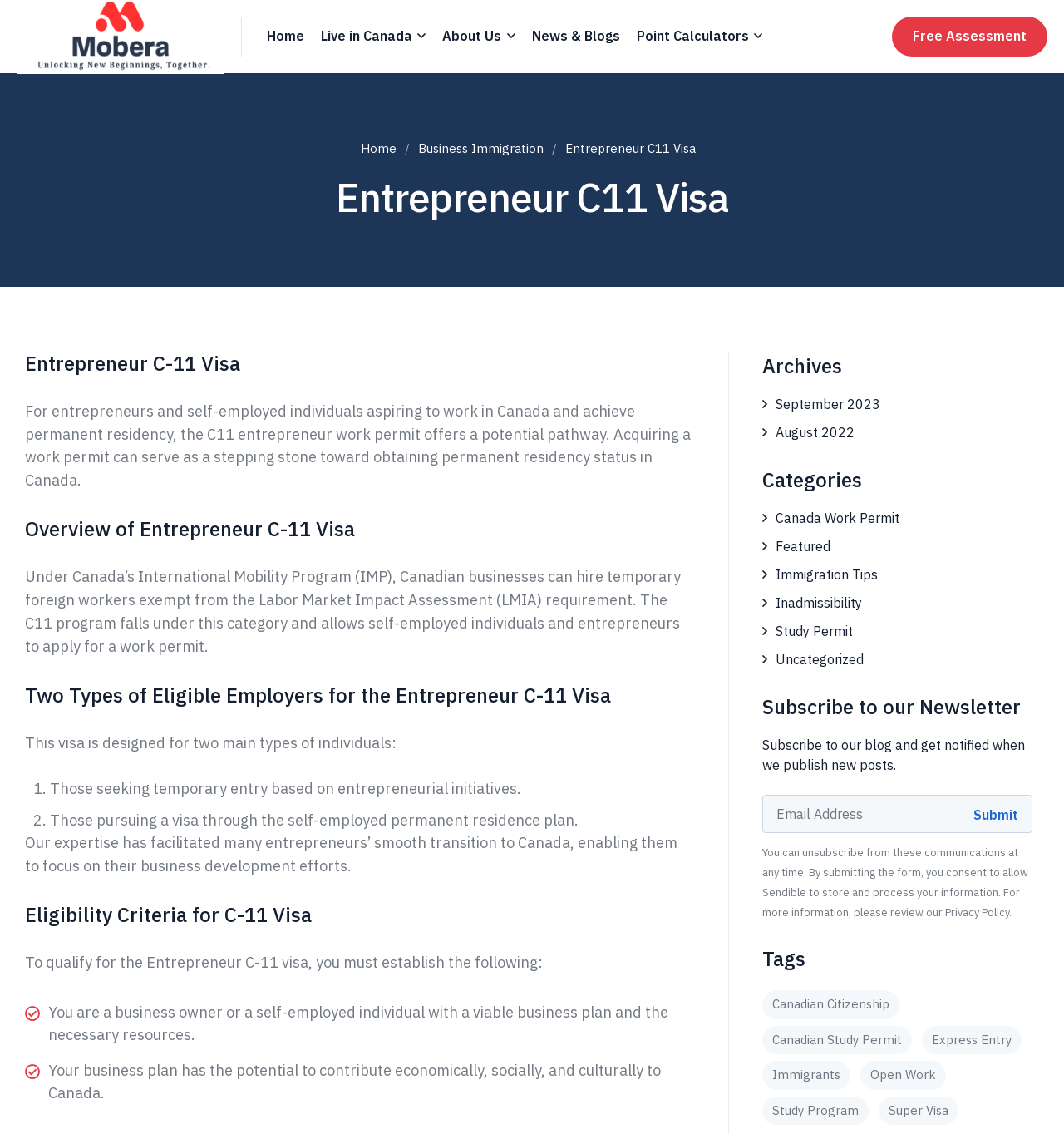Locate the bounding box coordinates of the element that needs to be clicked to carry out the instruction: "Click on the 'Submit' button". The coordinates should be given as four float numbers ranging from 0 to 1, i.e., [left, top, right, bottom].

[0.901, 0.701, 0.97, 0.736]